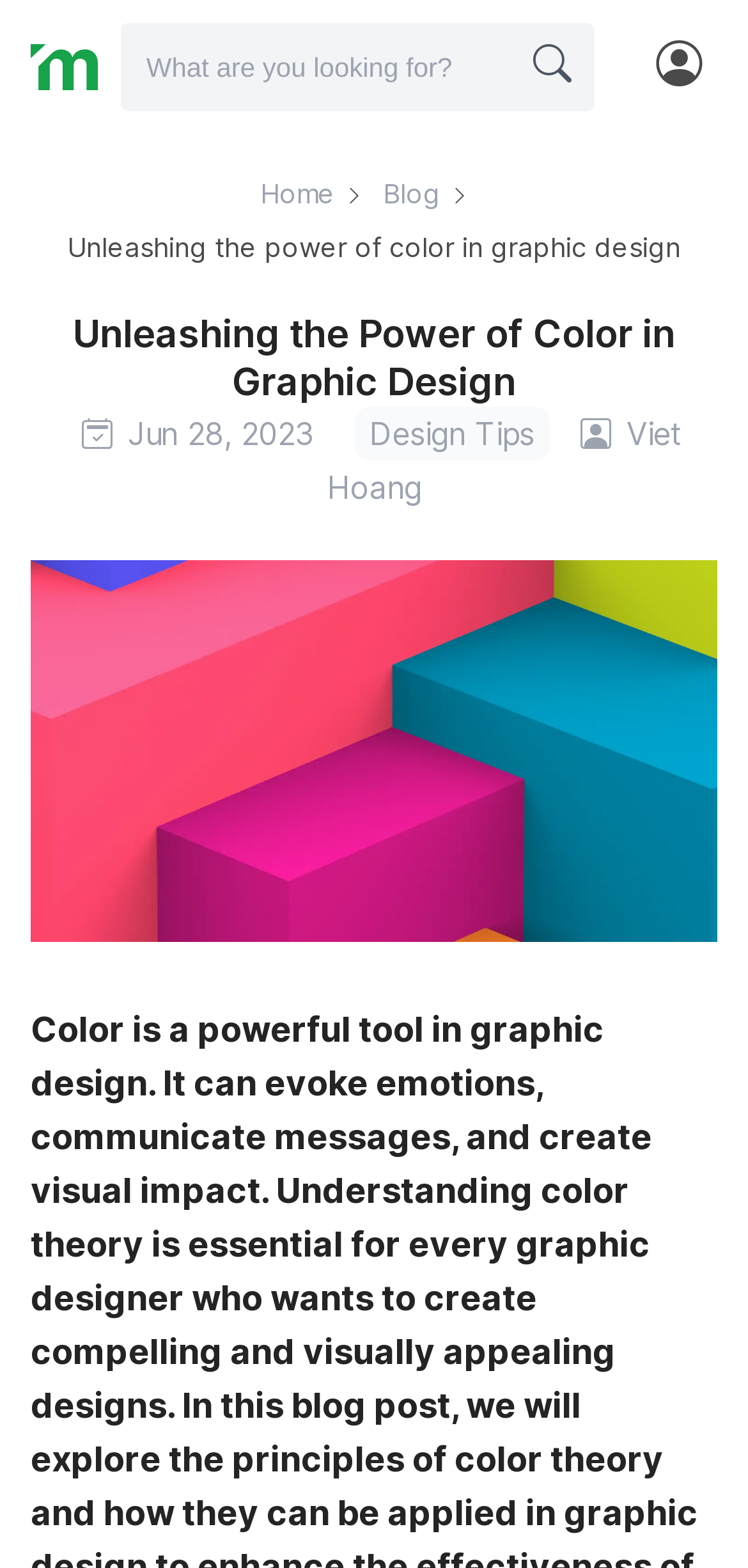Using the description: "aria-label="User account"", identify the bounding box of the corresponding UI element in the screenshot.

[0.815, 0.009, 0.959, 0.077]